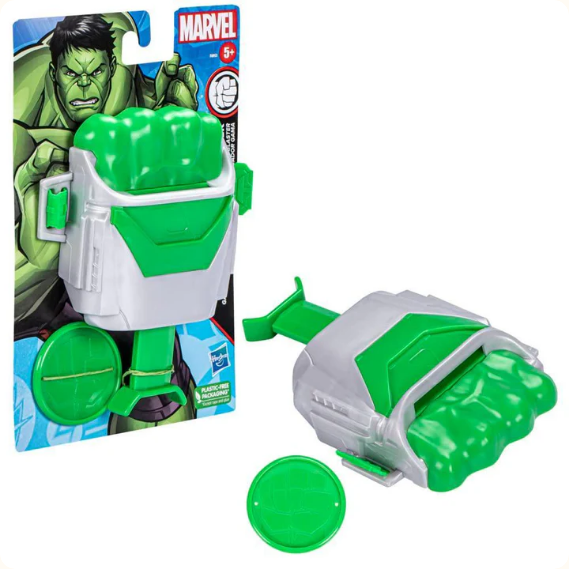What is the age range for this toy?
Answer the question with as much detail as you can, using the image as a reference.

The question asks about the age range for which this toy is intended. According to the caption, the toy is aimed at children aged 5 and up, making it suitable for kids in this age range who enjoy adventurous play and superhero storytelling.